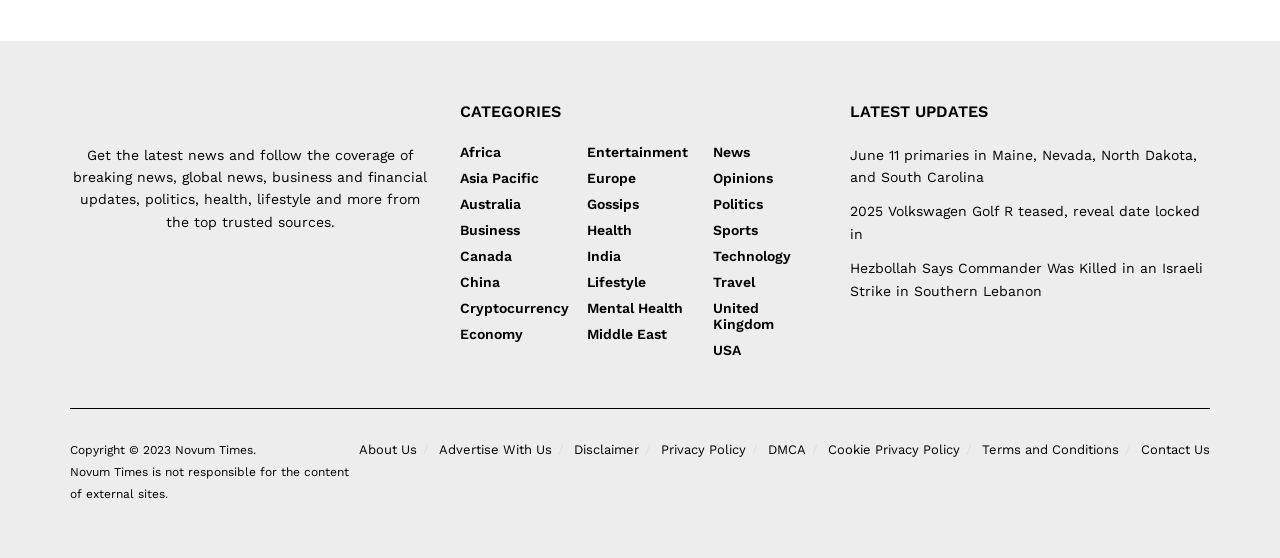Kindly determine the bounding box coordinates of the area that needs to be clicked to fulfill this instruction: "Go to the 'Contact Us' page".

[0.891, 0.792, 0.945, 0.818]